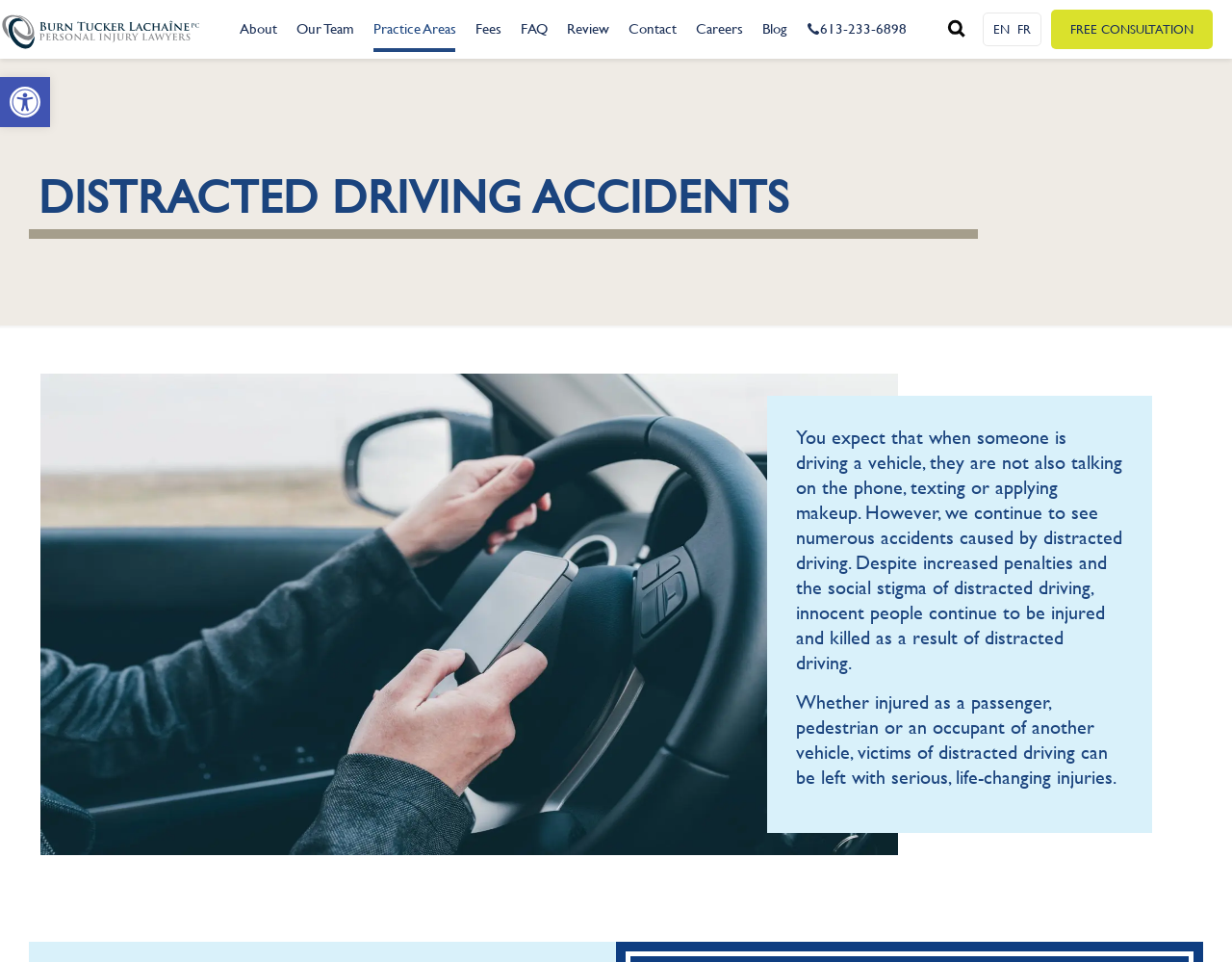Can you give a comprehensive explanation to the question given the content of the image?
What is the topic of the webpage?

The topic of the webpage can be inferred from the heading 'DISTRACTED DRIVING ACCIDENTS' and the text that follows, which discusses the consequences of distracted driving and the services offered by the law firm. The webpage appears to be focused on providing information and resources related to distracted driving accidents.